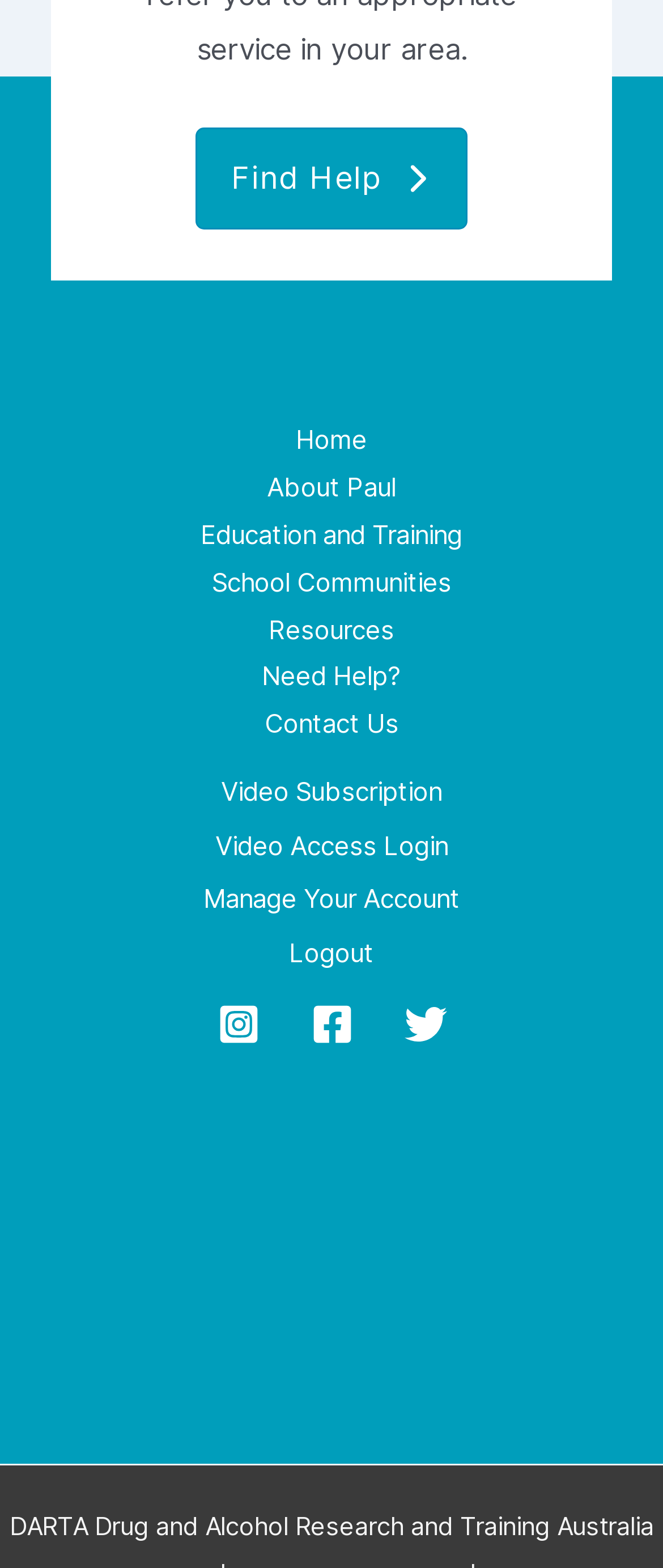Determine the bounding box coordinates of the clickable element to achieve the following action: 'Click on Find Help'. Provide the coordinates as four float values between 0 and 1, formatted as [left, top, right, bottom].

[0.295, 0.081, 0.705, 0.147]